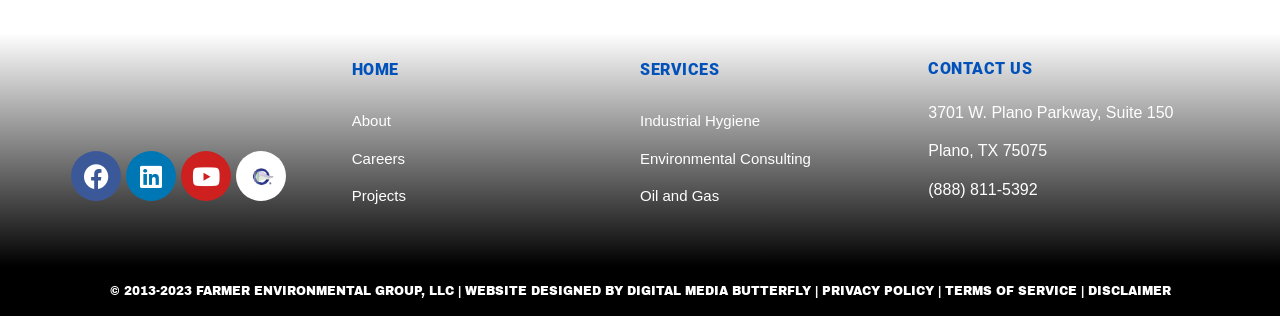Please locate the UI element described by "Terms of Service" and provide its bounding box coordinates.

[0.738, 0.899, 0.841, 0.943]